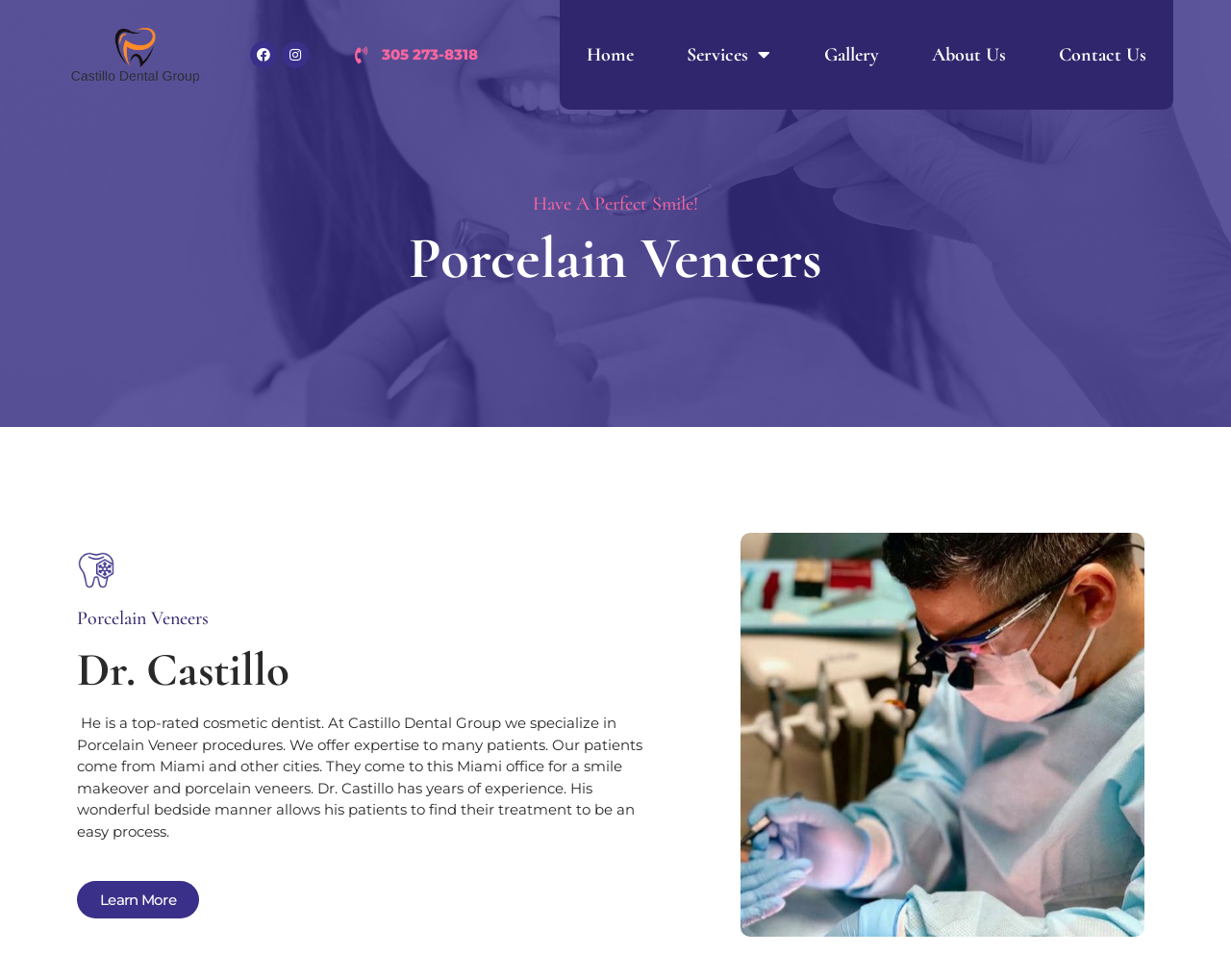Illustrate the webpage thoroughly, mentioning all important details.

The webpage is about Castillo Dental Group, a cosmetic dentistry practice specializing in Porcelain Veneer procedures. At the top left corner, there is a logo of Castillo Dental Group. Next to the logo, there are social media links to Facebook and Instagram, followed by a phone number. 

On the top navigation bar, there are links to different sections of the website, including Home, Services, Gallery, About Us, and Contact Us. 

Below the navigation bar, there is a prominent heading "Have A Perfect Smile!" followed by another heading "Porcelain Veneers". These headings are centered on the page. 

On the left side of the page, there are two more headings, "Porcelain Veneers" and "Dr. Castillo", stacked on top of each other. Below these headings, there is a paragraph of text describing Dr. Castillo's expertise and services, including his experience and bedside manner. 

At the bottom left of the page, there is a "Learn More" button. On the right side of the page, there is an image of Dr. Castillo, which takes up most of the right half of the page.